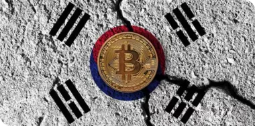Offer a detailed caption for the image presented.

This image visualizes the intersection of cryptocurrency and national identity, featuring a prominent golden Bitcoin positioned atop a stylized representation of the South Korean flag. The flag's colors—red, blue, and white—surround the Bitcoin, emphasizing the country's connection to digital currency as it navigates the evolving landscape of financial technology. The cracked surface beneath the coin symbolizes the tensions and challenges within South Korea's regulatory environment regarding cryptocurrencies. This imagery aligns with recent discussions surrounding South Korea's potential introduction of Central Bank Digital Currencies (CBDCs) and highlights the ongoing debates regarding the regulation of digital assets in the nation.